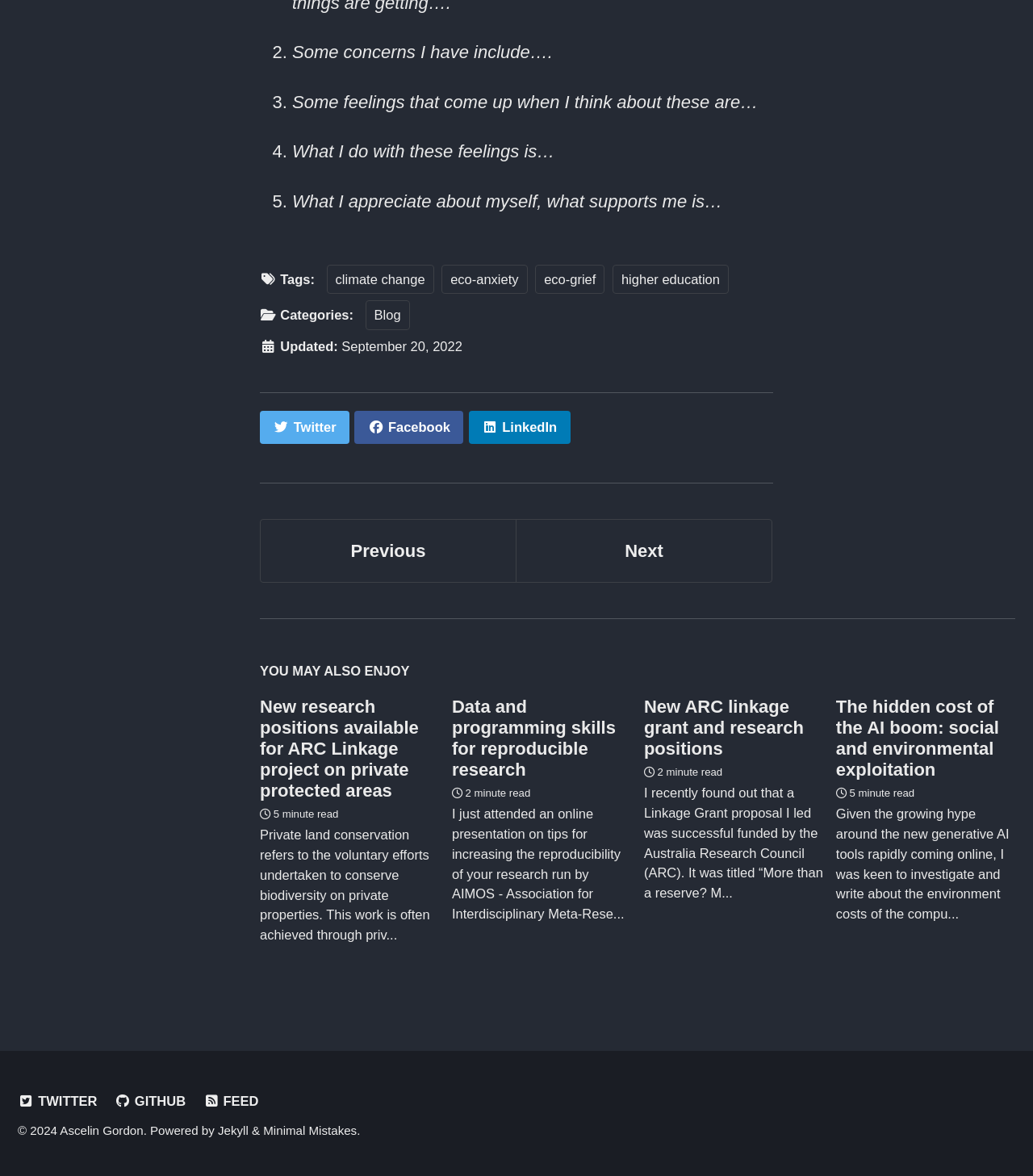Respond with a single word or phrase for the following question: 
What is the title of the first recommended article?

New research positions available for ARC Linkage project on private protected areas